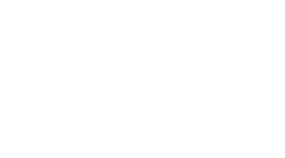Break down the image and provide a full description, noting any significant aspects.

The image showcases an icon representing a news article related to the Cupra brand, specifically highlighting various reviews and updates within the automotive sector. This visual element is part of a broader webpage dedicated to Cupra news, including the latest reviews and articles on models such as the Cupra Leon Sportstourer and other vehicles under the Cupra umbrella. The design is straightforward and professional, fitting seamlessly into the context of automotive journalism and consumer information, aimed at enthusiasts and potential buyers interested in Cupra’s latest developments.